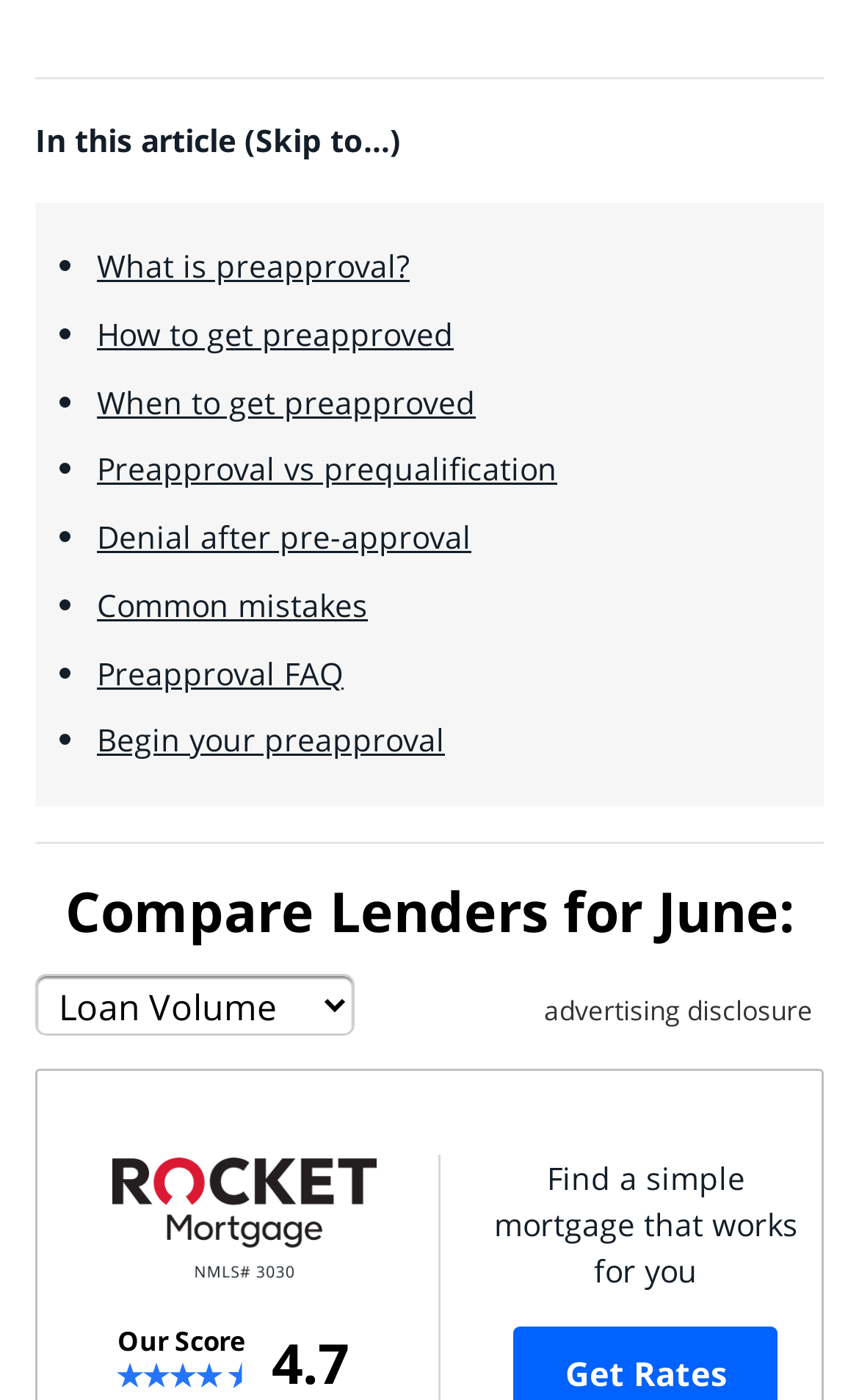Based on the image, please respond to the question with as much detail as possible:
What is the purpose of the webpage?

The purpose of the webpage is to help users find a simple mortgage that works for them, as stated in the text 'Find a simple mortgage that works for you' at the bottom of the webpage.